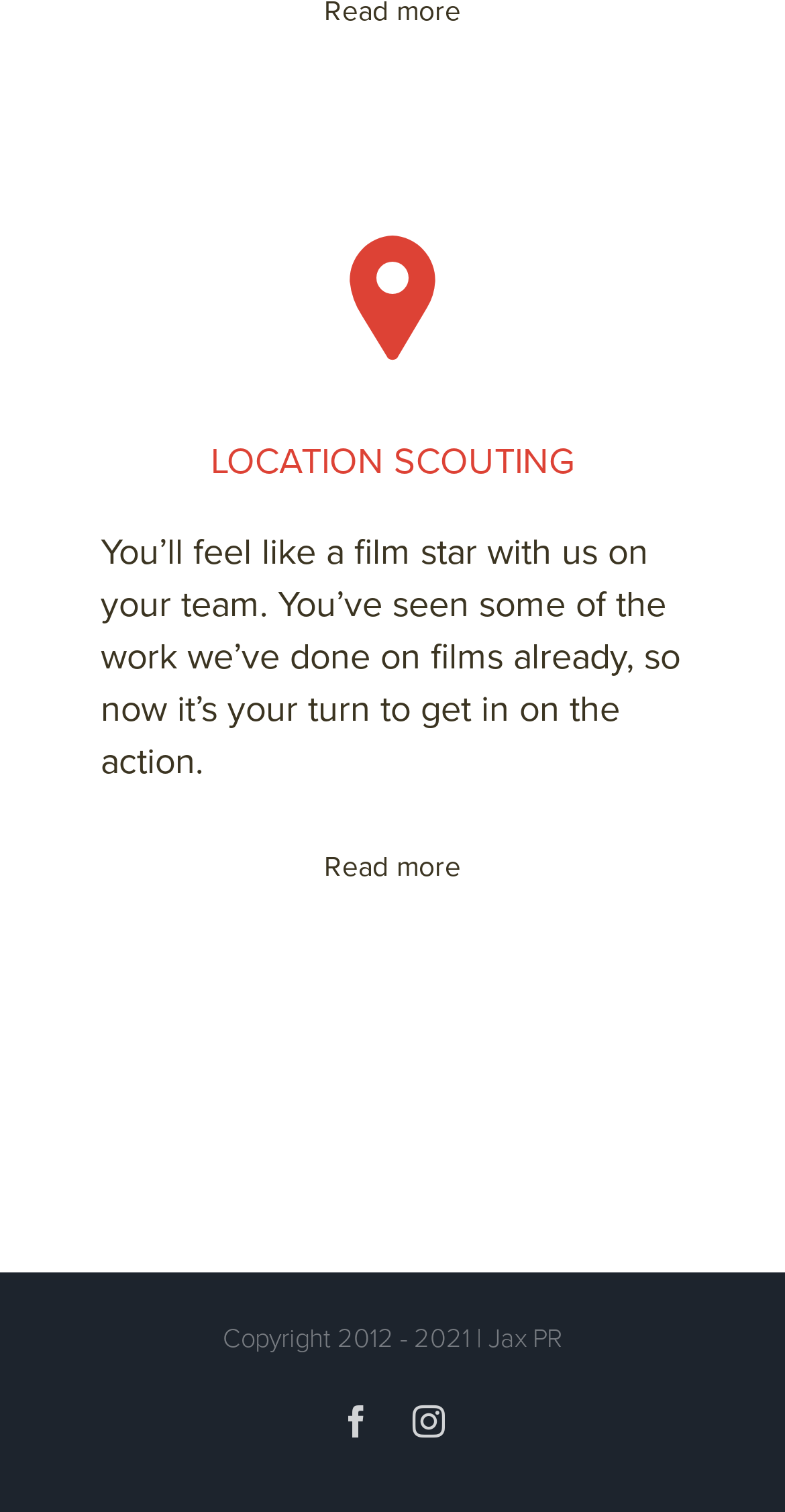How many social media links are present?
Look at the image and answer with only one word or phrase.

2